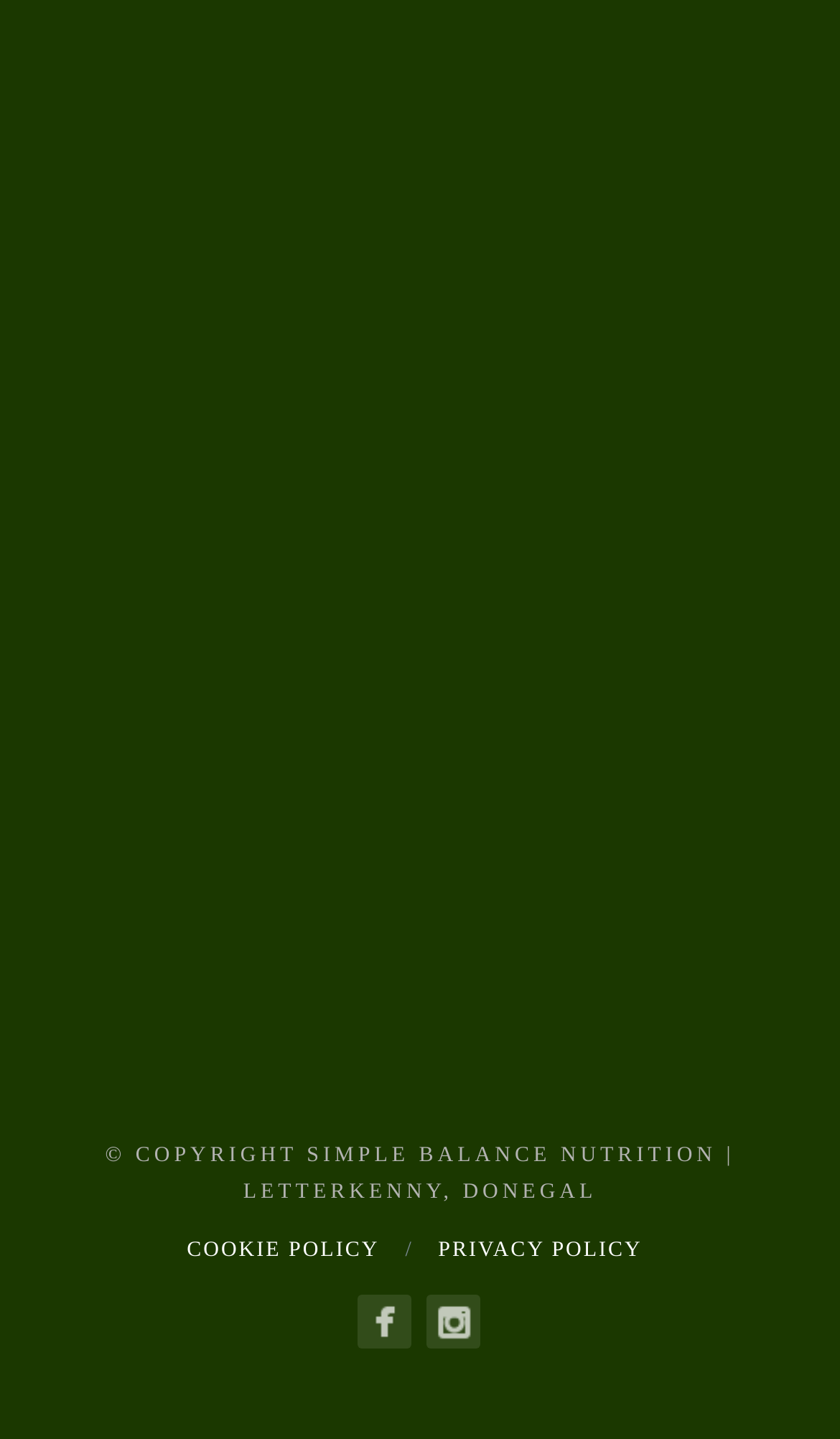What is the layout of the complementary elements?
From the details in the image, answer the question comprehensively.

I examined the bounding box coordinates of the complementary elements and found that they are arranged in three horizontal sections, with each section having a distinct y1 value. This suggests that the complementary elements are organized into three horizontal sections, which may contain different types of content or information.